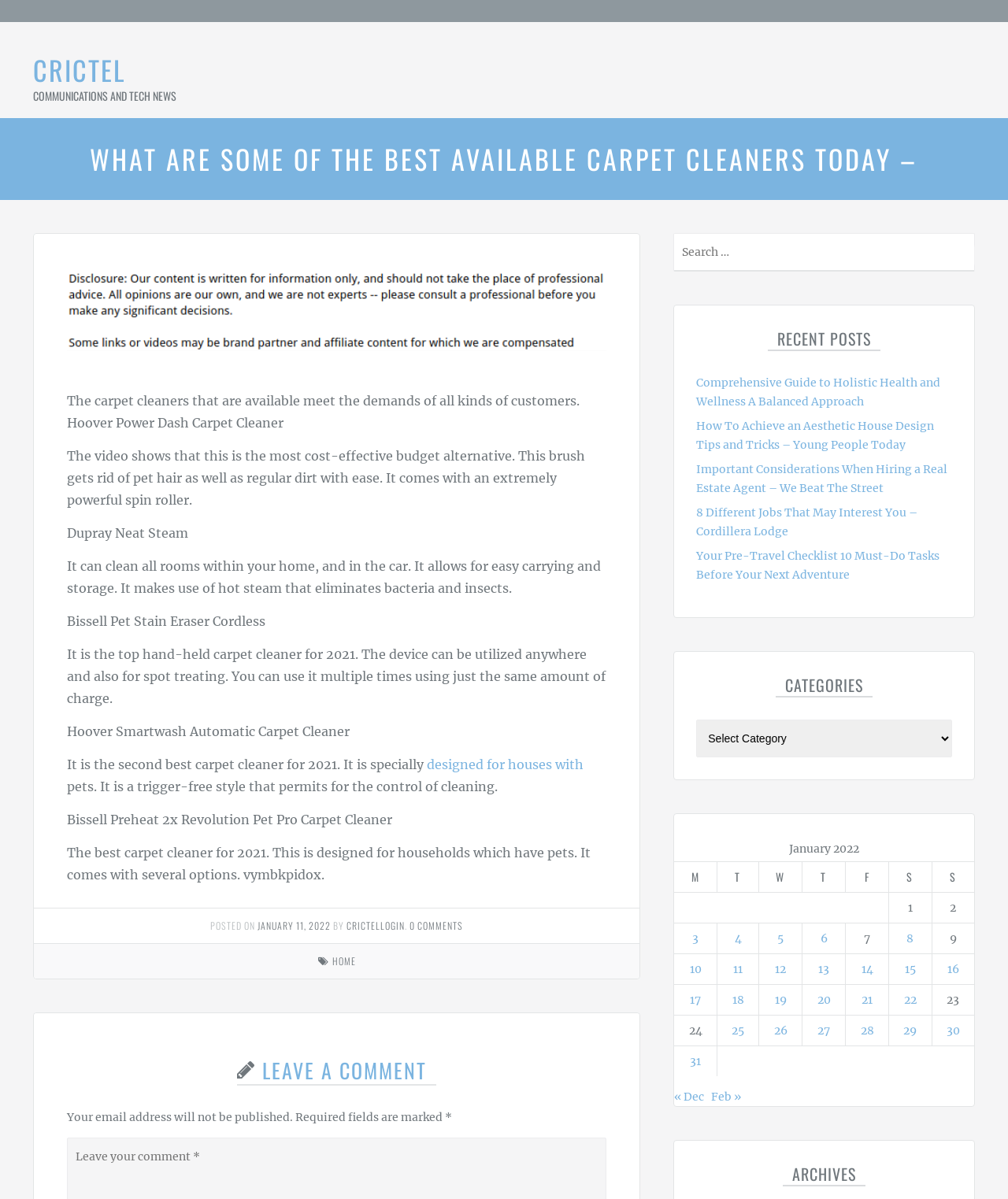Determine the bounding box coordinates of the clickable region to follow the instruction: "Leave a comment".

[0.066, 0.95, 0.118, 0.993]